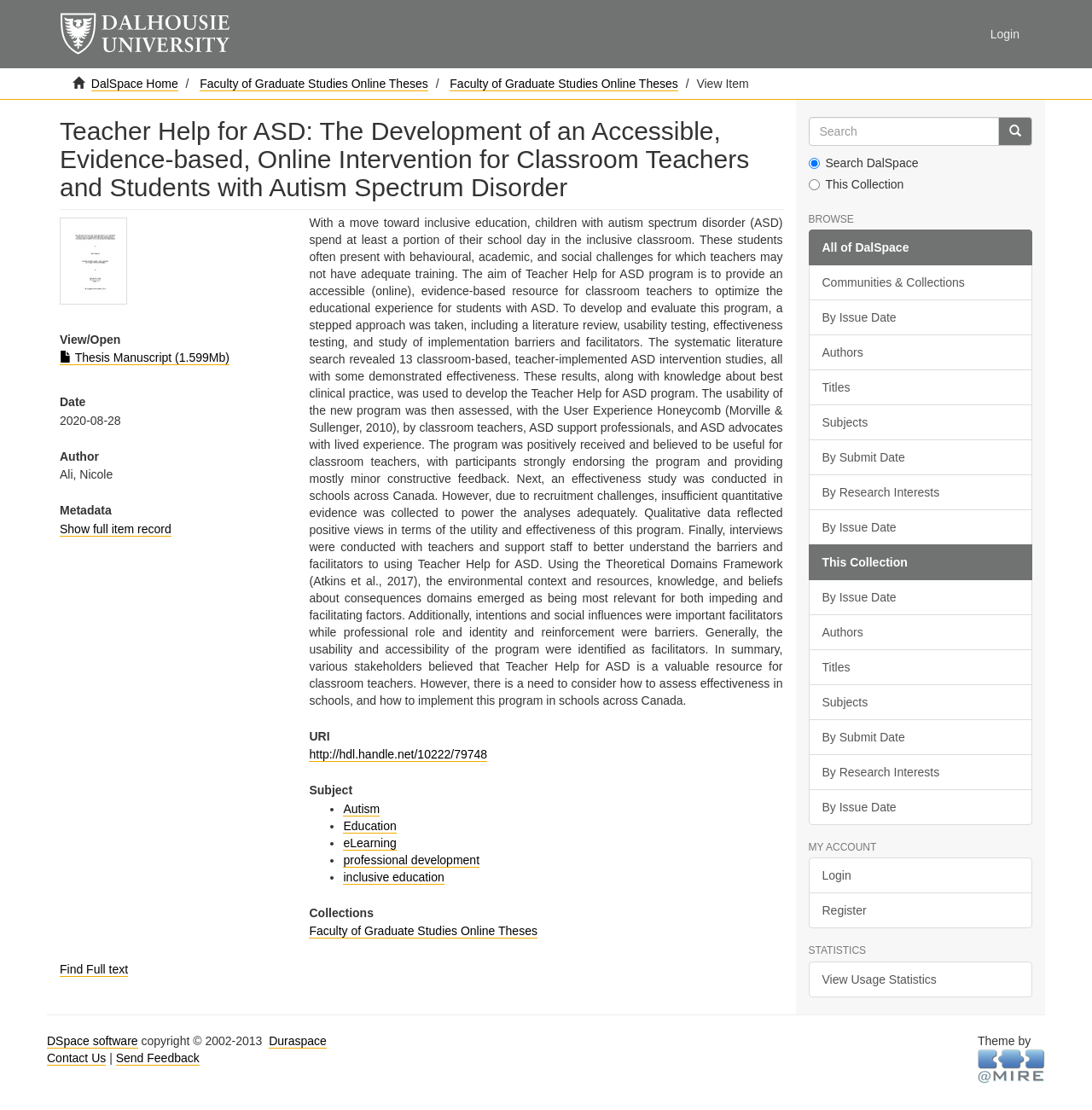Please predict the bounding box coordinates (top-left x, top-left y, bottom-right x, bottom-right y) for the UI element in the screenshot that fits the description: Show full item record

[0.055, 0.47, 0.157, 0.483]